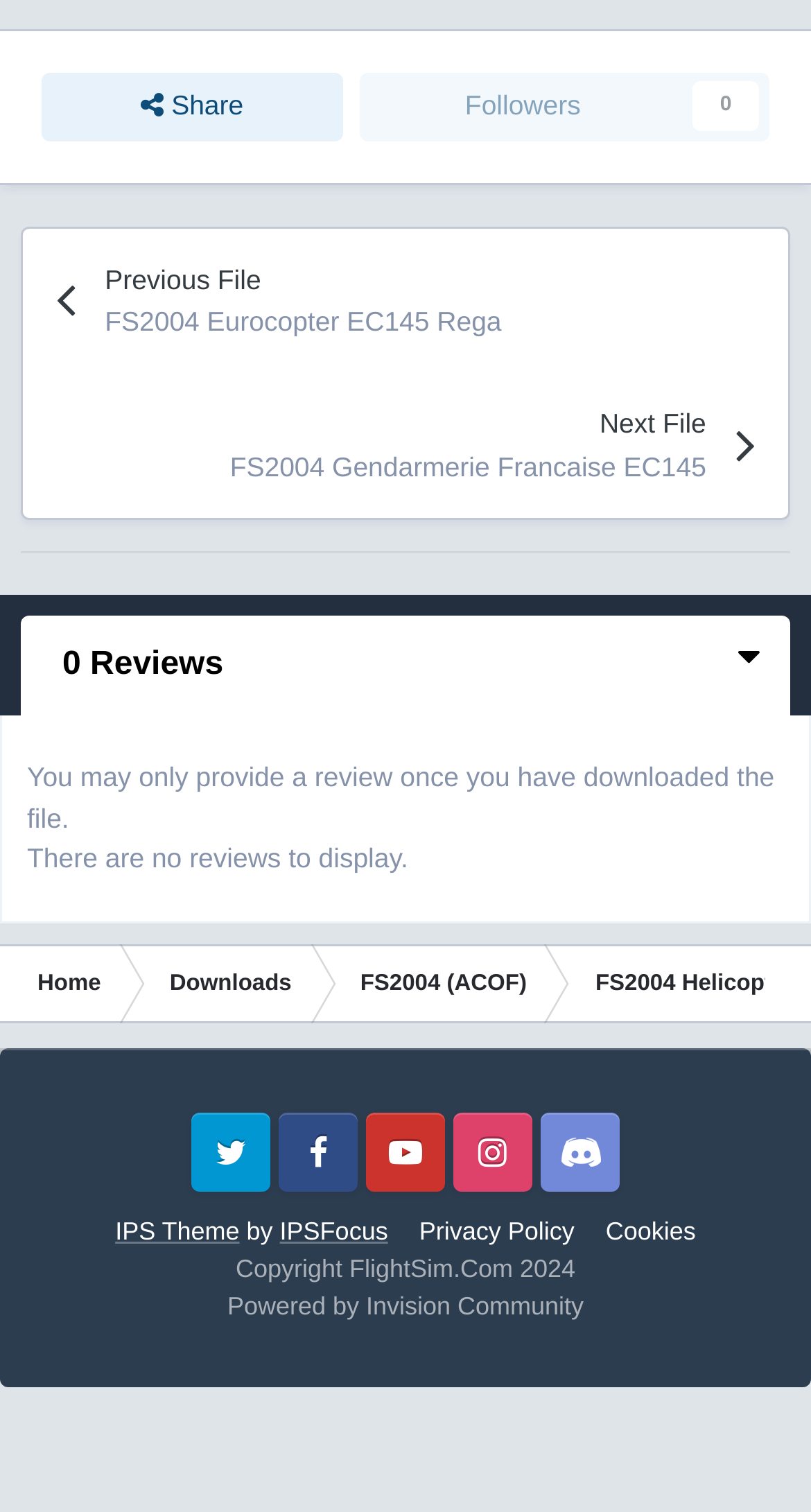What is the copyright year of this website?
Use the screenshot to answer the question with a single word or phrase.

2024